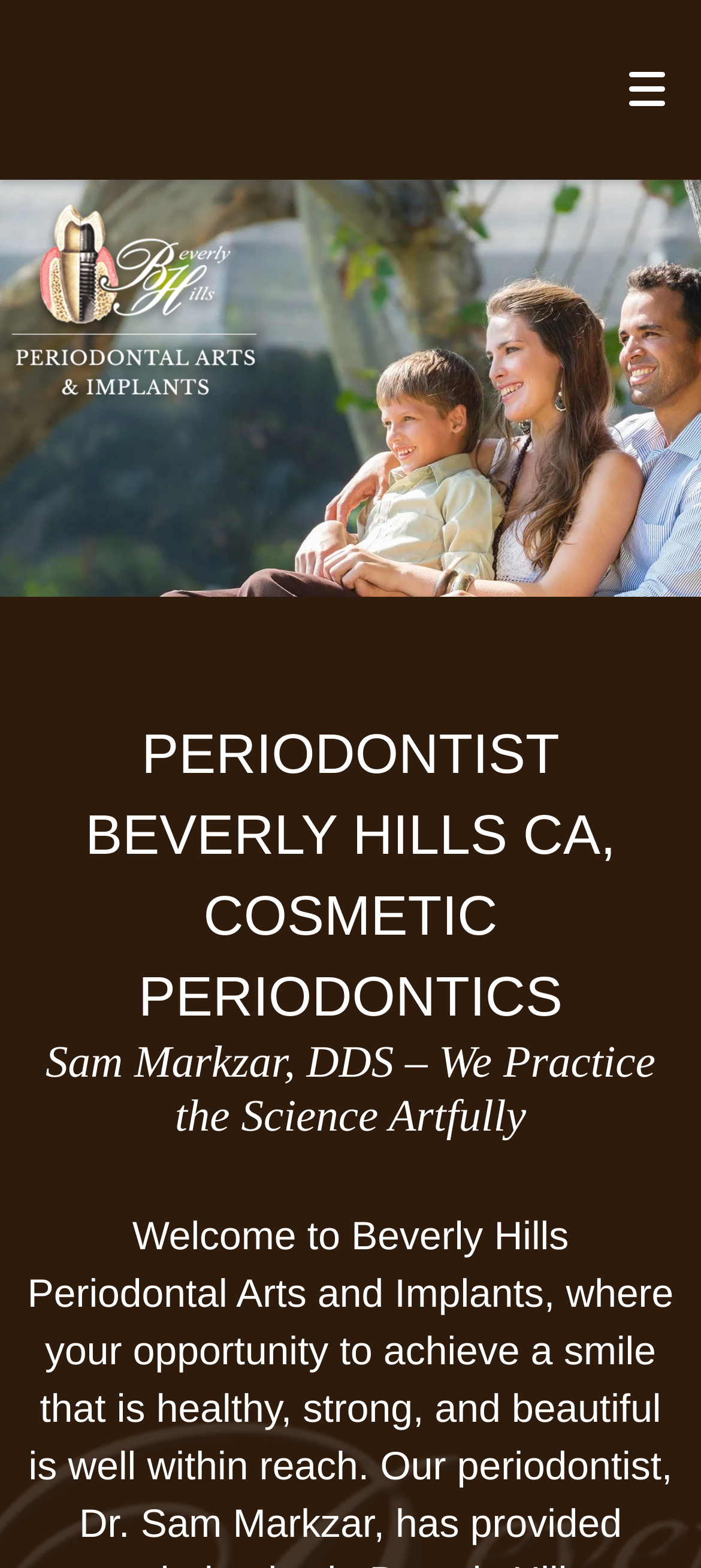Locate the bounding box for the described UI element: "parent_node: Back aria-label="Toggle mobile menu"". Ensure the coordinates are four float numbers between 0 and 1, formatted as [left, top, right, bottom].

[0.846, 0.023, 1.0, 0.091]